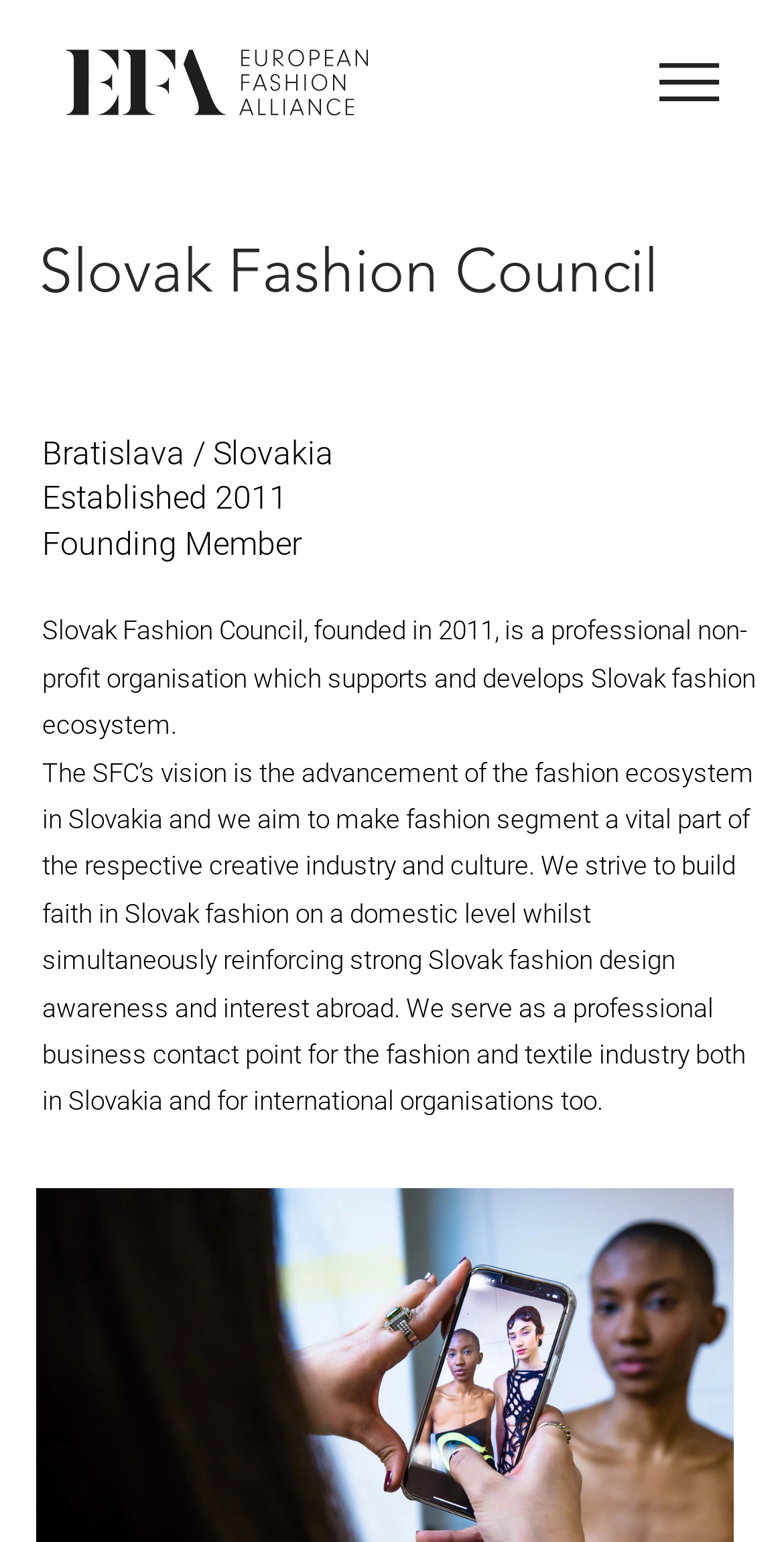Please provide a detailed answer to the question below by examining the image:
What is the type of Slovak Fashion Council?

The answer can be found in the StaticText element that starts with 'Slovak Fashion Council, founded in 2011...'. This element is located below the 'Slovak Fashion Council' heading and above the 'Bratislava / Slovakia' heading. The y1 coordinate of this element is 0.399, which is smaller than the y1 coordinate of the 'Bratislava / Slovakia' text, indicating that it is located above it.